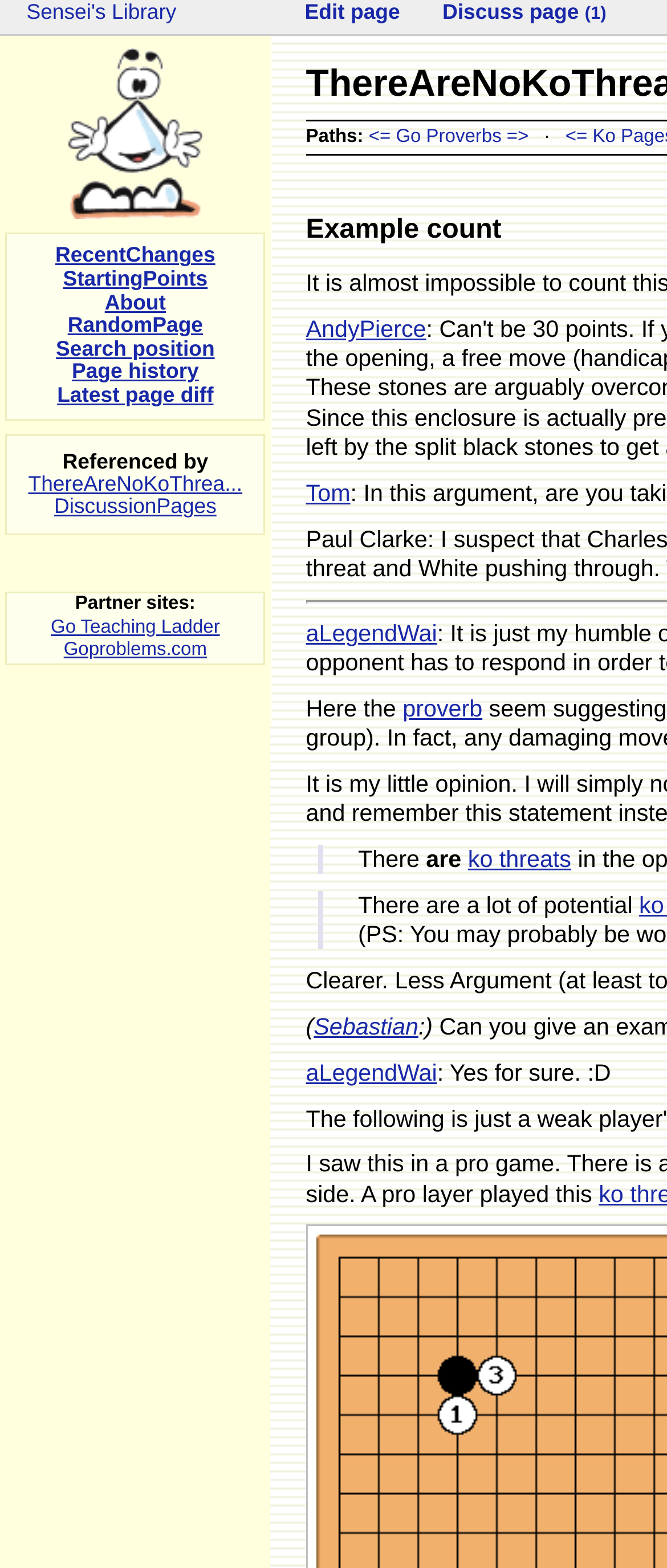From the screenshot, find the bounding box of the UI element matching this description: "Go Teaching Ladder". Supply the bounding box coordinates in the form [left, top, right, bottom], each a float between 0 and 1.

[0.076, 0.393, 0.33, 0.406]